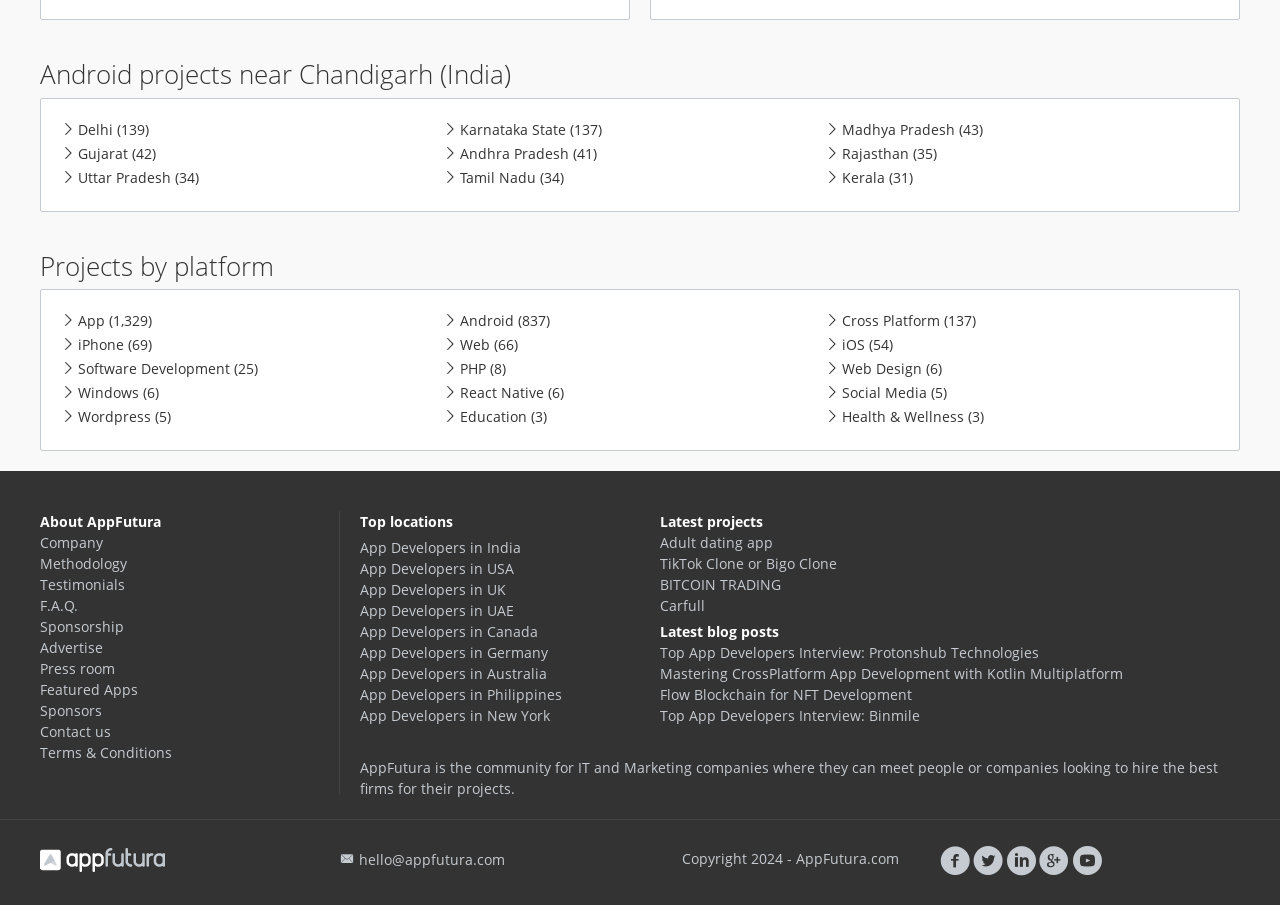Can you pinpoint the bounding box coordinates for the clickable element required for this instruction: "Read 'Top App Developers Interview: Protonshub Technologies'"? The coordinates should be four float numbers between 0 and 1, i.e., [left, top, right, bottom].

[0.516, 0.711, 0.812, 0.732]